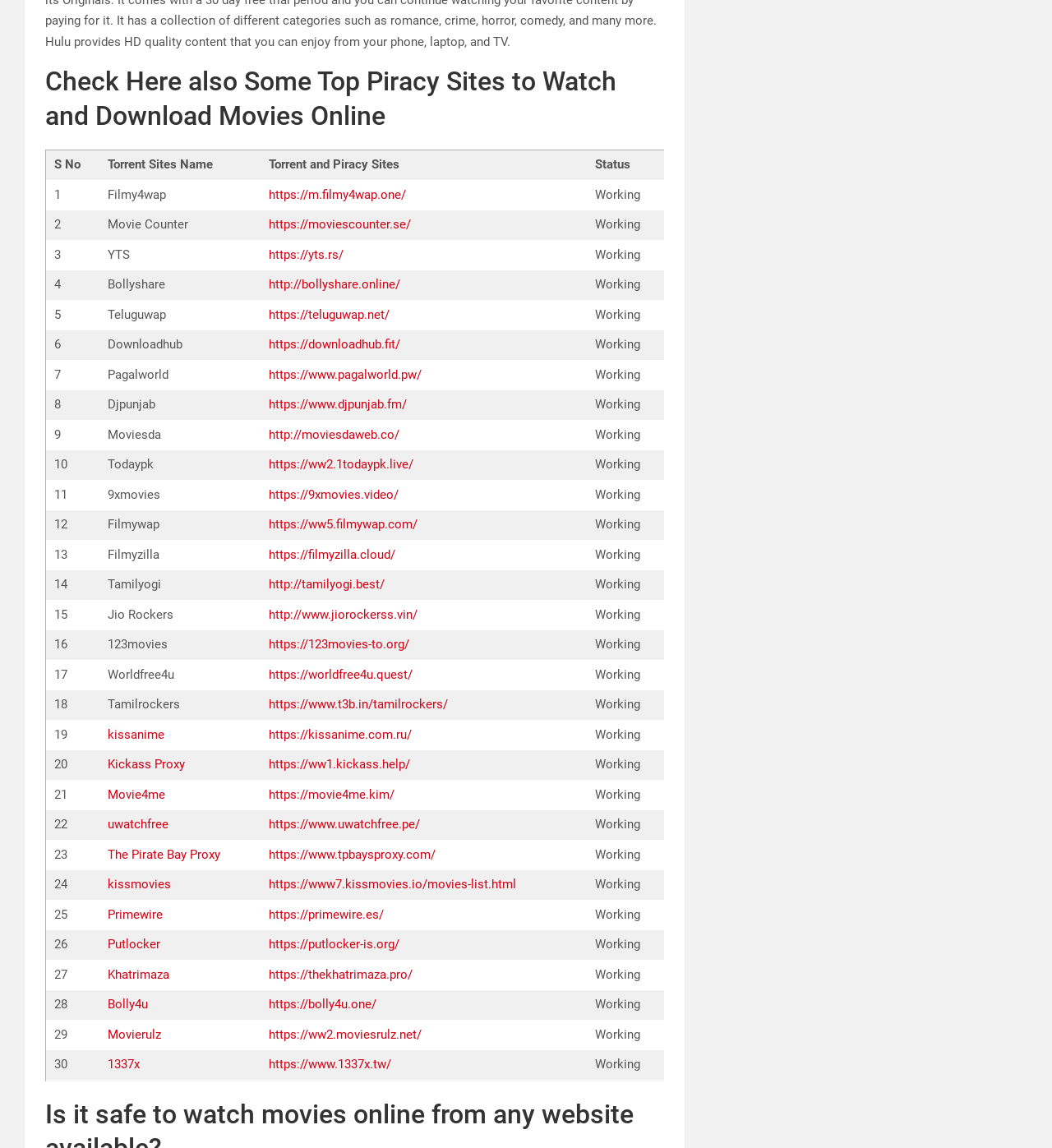Please predict the bounding box coordinates of the element's region where a click is necessary to complete the following instruction: "Check Bollyshare link". The coordinates should be represented by four float numbers between 0 and 1, i.e., [left, top, right, bottom].

[0.255, 0.241, 0.38, 0.254]